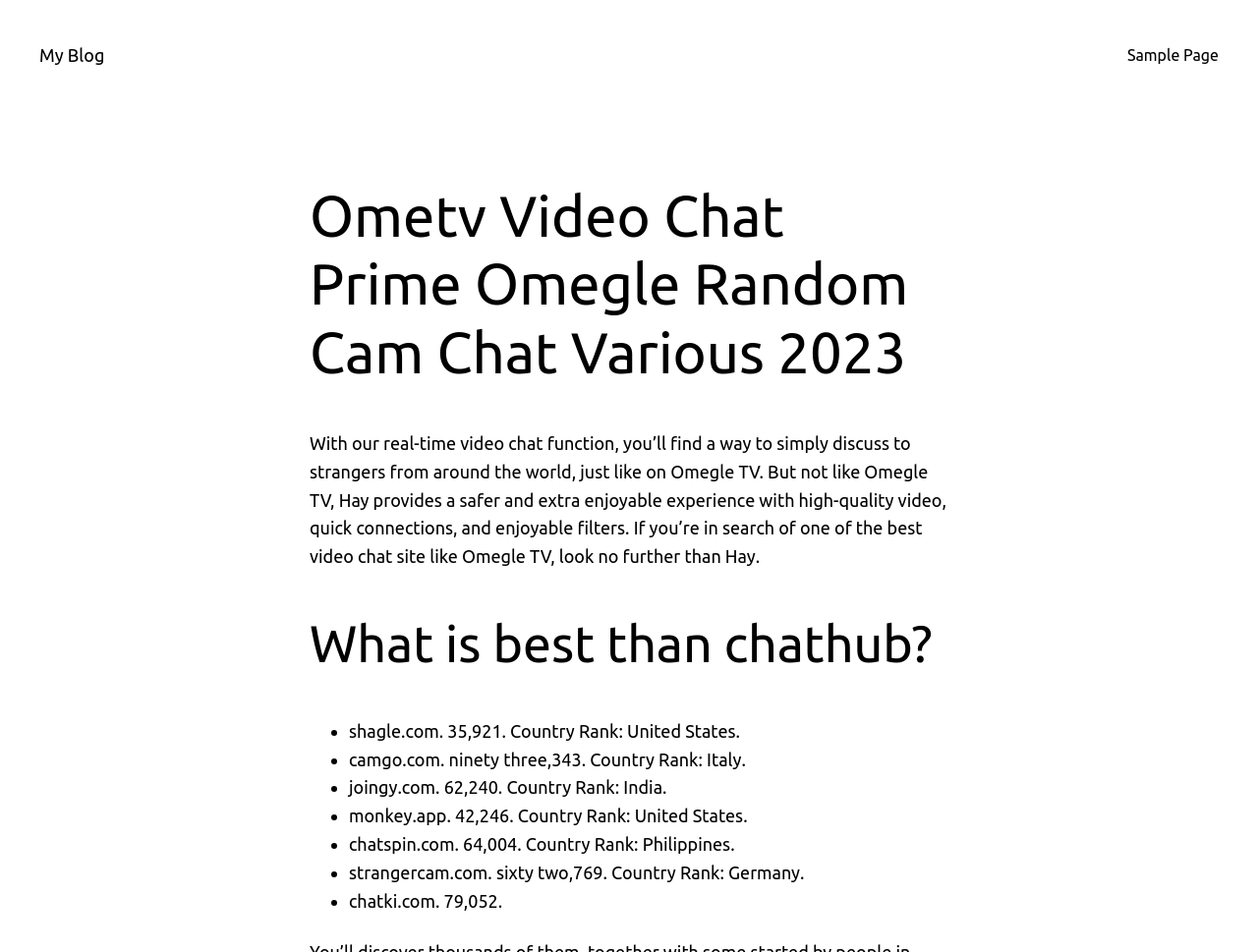Look at the image and answer the question in detail:
What is the country rank of chatspin.com?

According to the list, chatspin.com has a country rank in the Philippines.